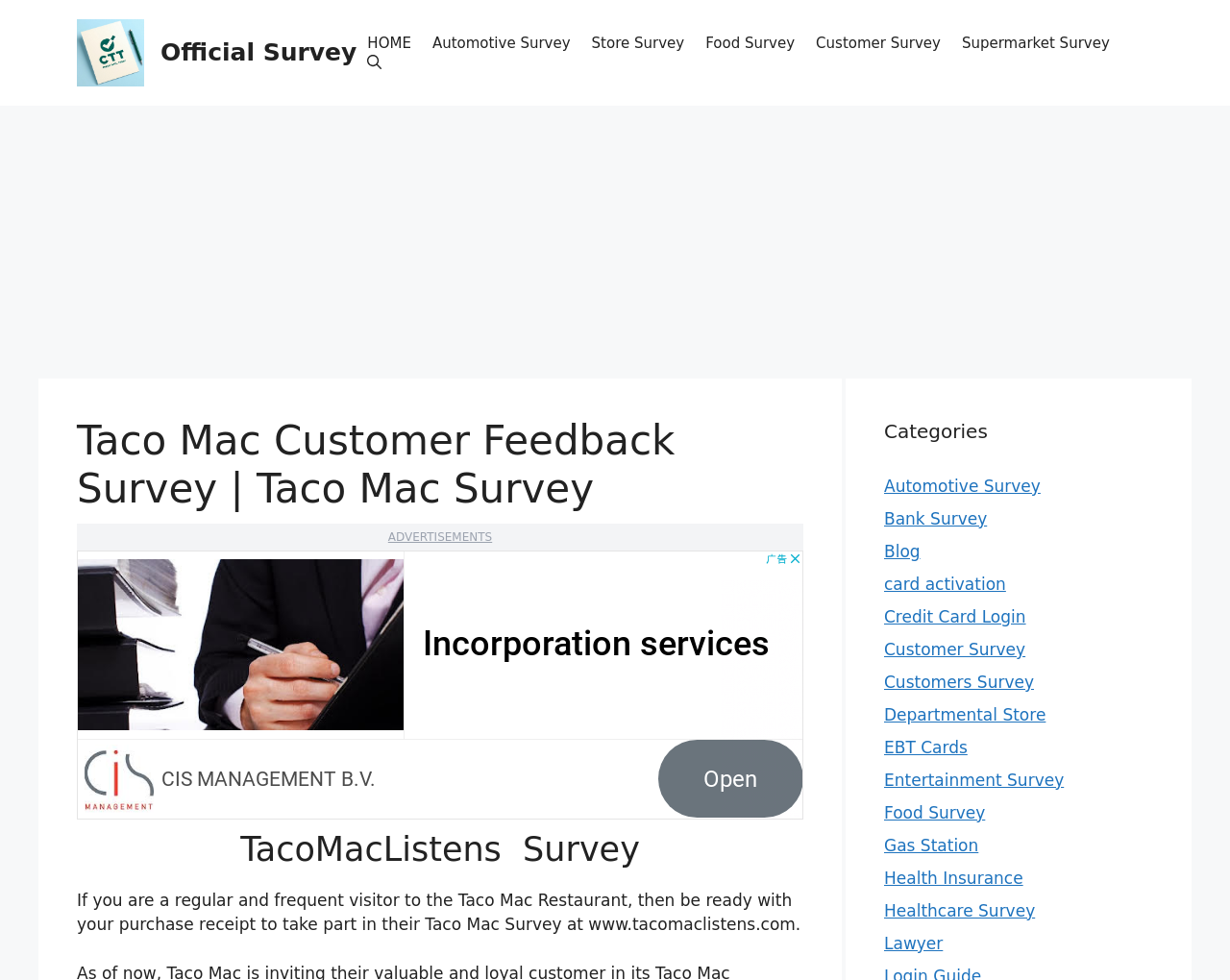Find and indicate the bounding box coordinates of the region you should select to follow the given instruction: "Take the Taco Mac Customer Feedback Survey".

[0.062, 0.425, 0.653, 0.524]